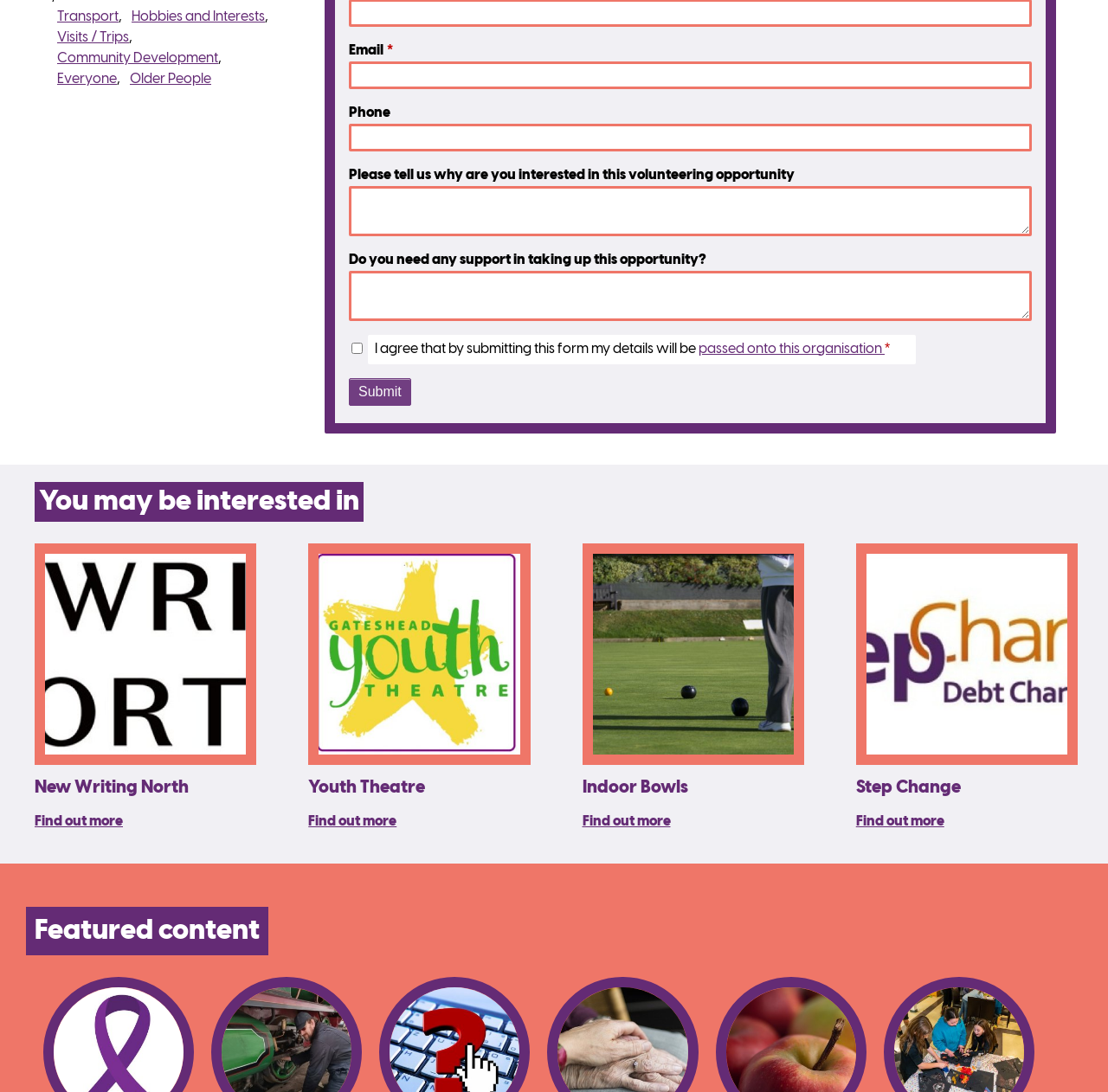Please identify the bounding box coordinates of the region to click in order to complete the given instruction: "Enter email address". The coordinates should be four float numbers between 0 and 1, i.e., [left, top, right, bottom].

[0.315, 0.056, 0.931, 0.081]